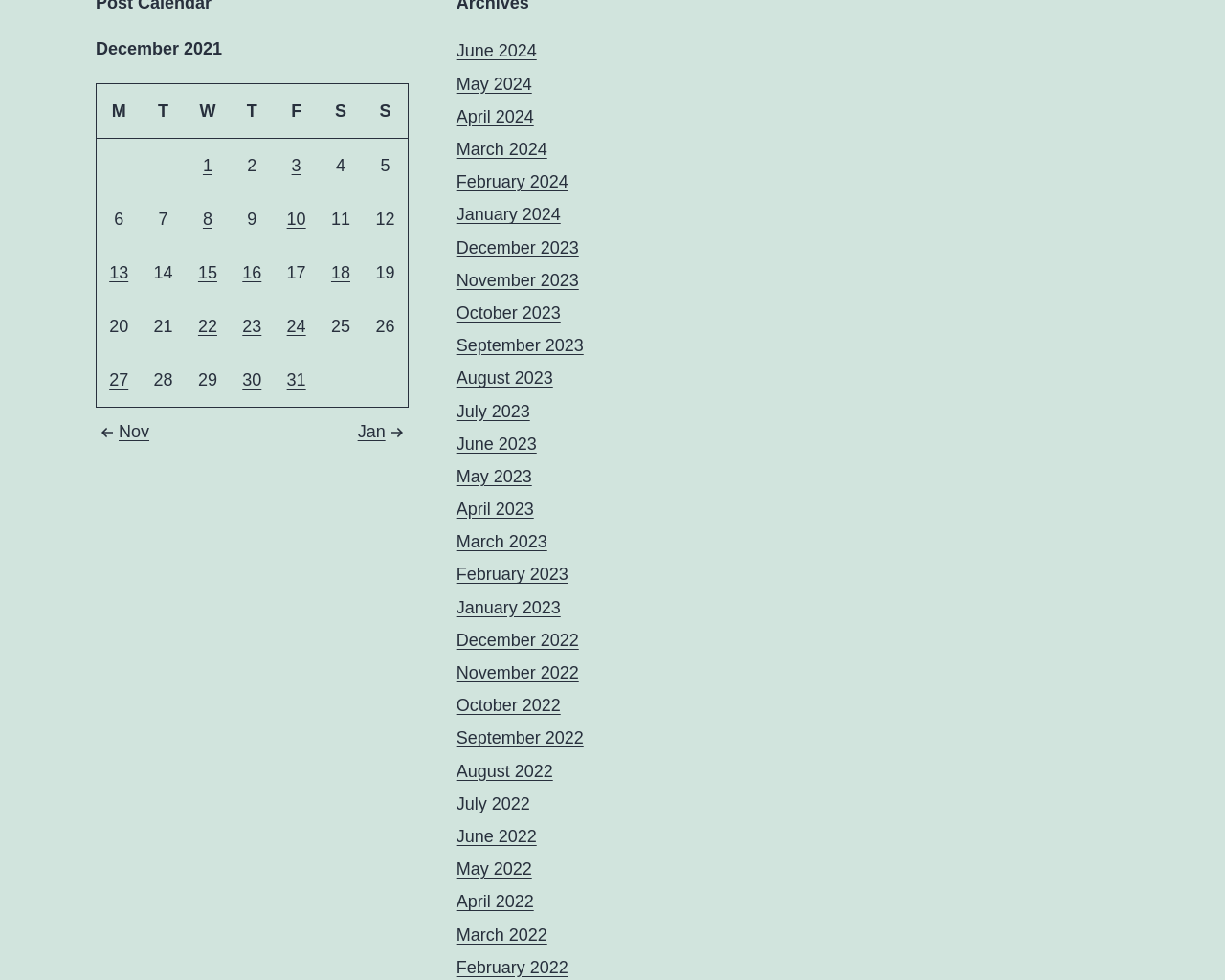Identify the bounding box for the described UI element. Provide the coordinates in (top-left x, top-left y, bottom-right x, bottom-right y) format with values ranging from 0 to 1: March 2024

[0.372, 0.143, 0.447, 0.162]